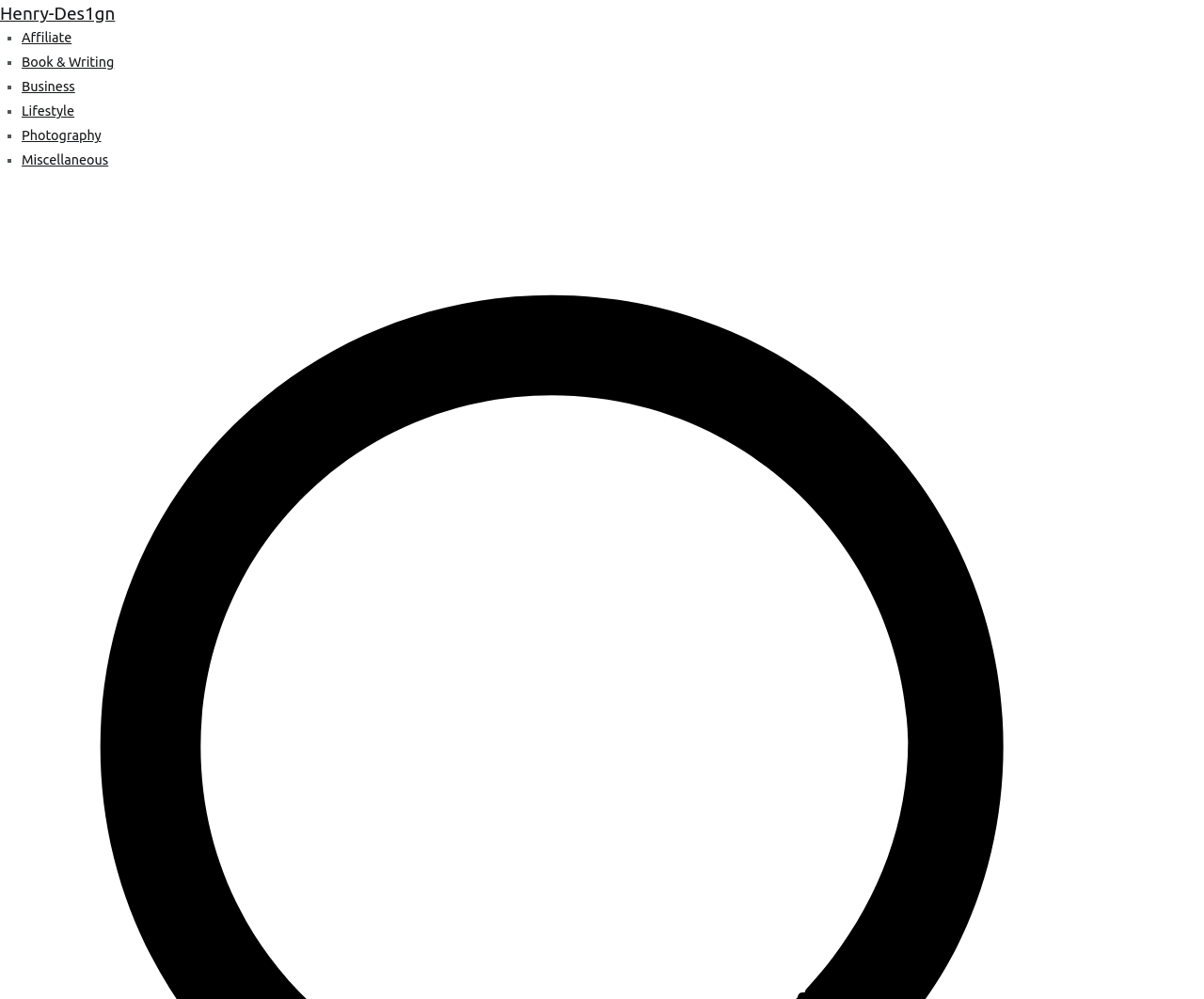Identify and provide the bounding box coordinates of the UI element described: "Book & Writing". The coordinates should be formatted as [left, top, right, bottom], with each number being a float between 0 and 1.

[0.018, 0.055, 0.095, 0.07]